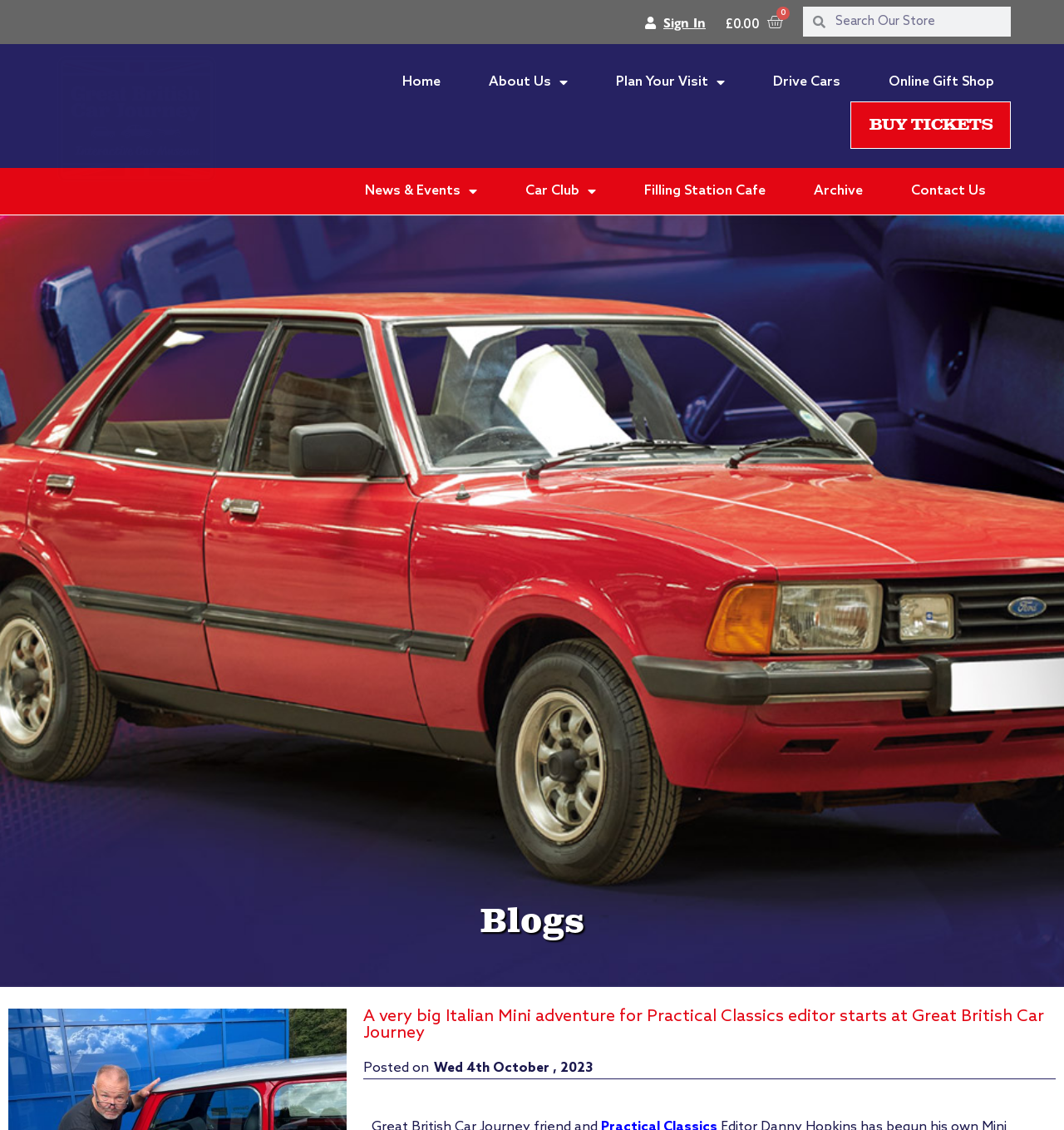What is the name of the editor who started a Mini adventure?
Answer with a single word or short phrase according to what you see in the image.

Danny Hopkins